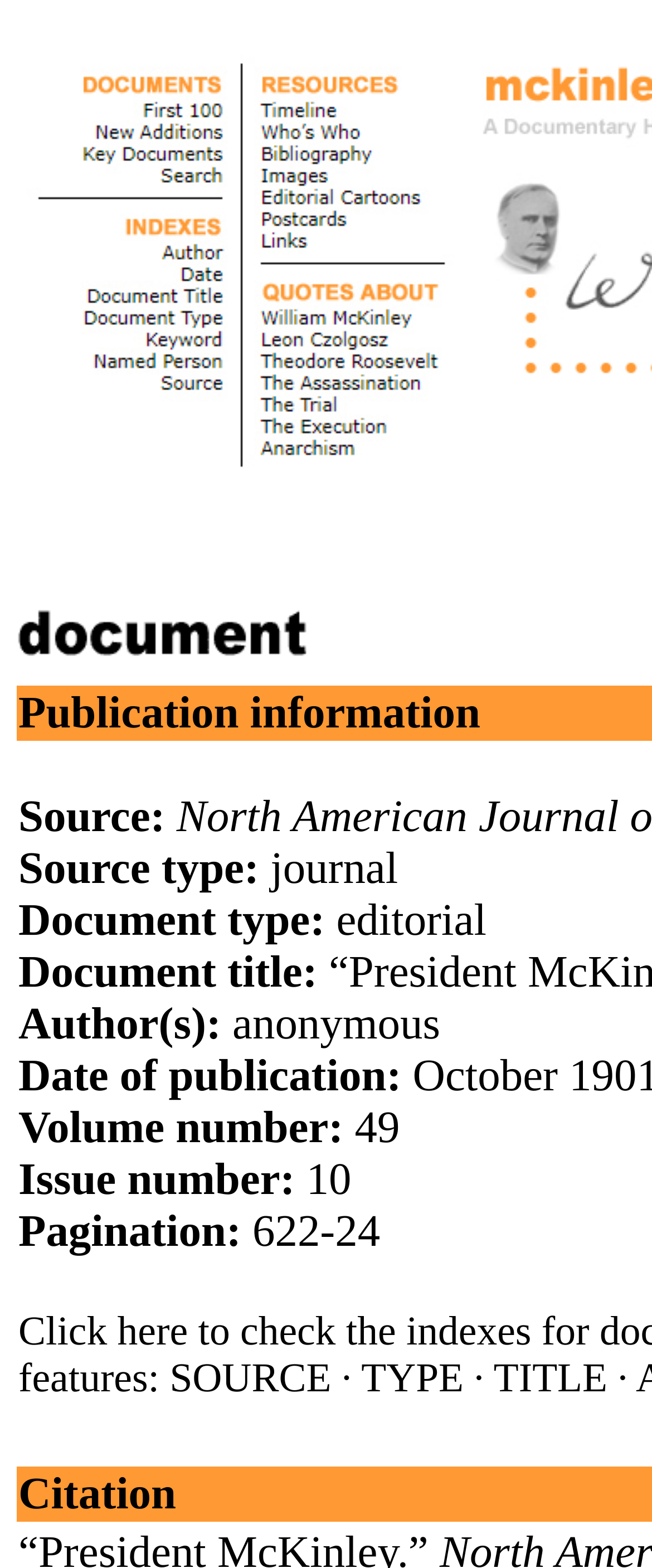Describe all significant elements and features of the webpage.

The webpage is dedicated to the assassination of William McKinley and its aftermath, featuring full-text primary source documents. At the top, there is a small image, likely a logo or icon, situated above a section containing metadata about a document. This section includes the document title, author (listed as "anonymous"), date of publication, volume number (49), issue number (10), and pagination (622-24). 

Below this section, there are three links: "SOURCE", "TYPE", and "TITLE", separated by small dots. The links are aligned horizontally and are positioned near the bottom of the page.